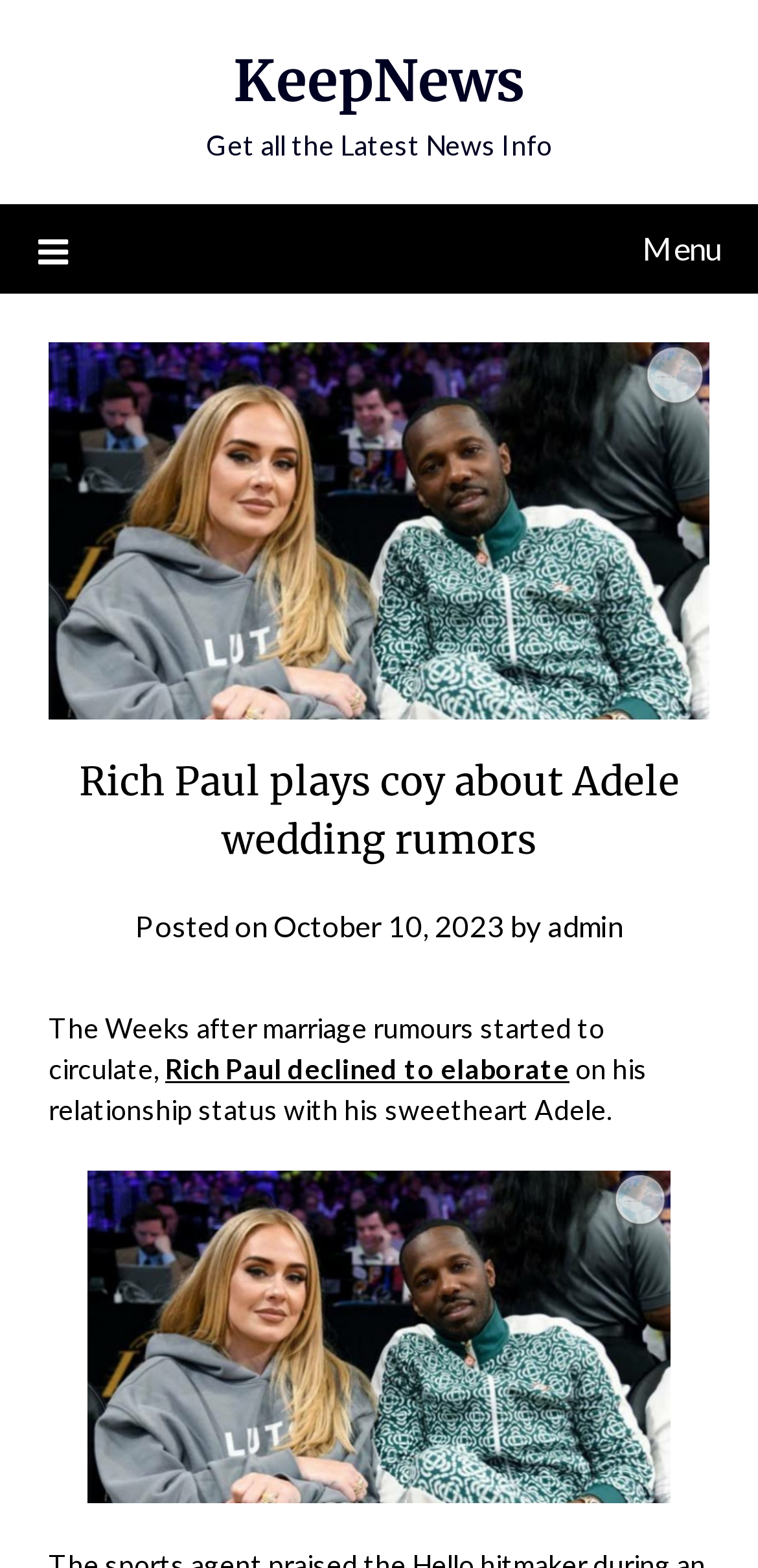Please answer the following query using a single word or phrase: 
Is there an image on the webpage?

Yes